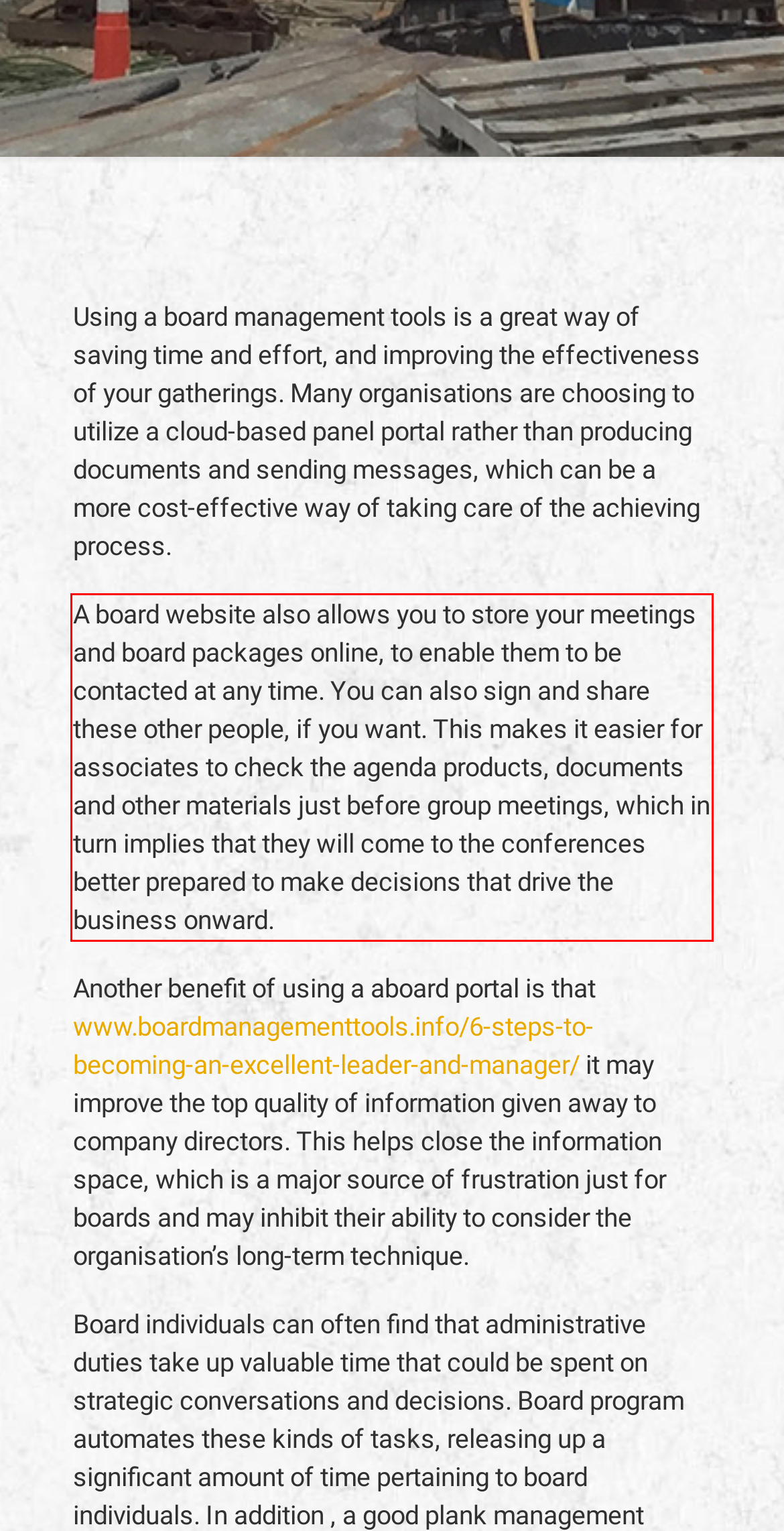Please examine the screenshot of the webpage and read the text present within the red rectangle bounding box.

A board website also allows you to store your meetings and board packages online, to enable them to be contacted at any time. You can also sign and share these other people, if you want. This makes it easier for associates to check the agenda products, documents and other materials just before group meetings, which in turn implies that they will come to the conferences better prepared to make decisions that drive the business onward.